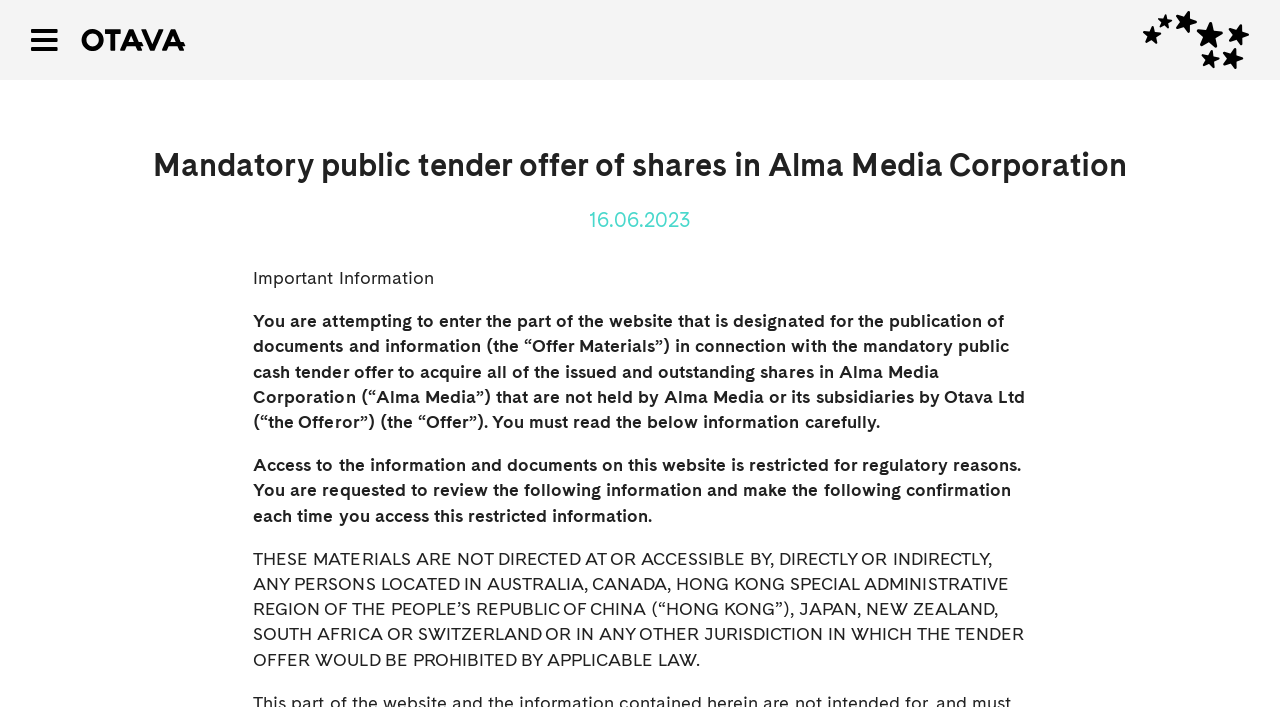Describe the entire webpage, focusing on both content and design.

The webpage appears to be a formal document or announcement related to a mandatory public tender offer of shares in Alma Media Corporation. At the top-left corner, there is a button with an icon, and next to it, there is an empty link. On the top-right corner, there is an image.

The main content of the webpage is divided into sections, with a clear hierarchy. The top section has a header with the title "Mandatory public tender offer of shares in Alma Media Corporation" and a date "16.06.2023" below it.

Below the header, there is a section with the title "Important Information" followed by a paragraph of text that explains the purpose of the webpage and the restrictions on accessing the information. The text is quite lengthy and provides detailed information about the offer.

Further down, there is another section with a warning message that access to the information and documents on this website is restricted for regulatory reasons. The user is requested to review the information and make a confirmation each time they access this restricted information.

The final section has a notice that the materials on this website are not directed at or accessible by persons located in certain countries, including Australia, Canada, Hong Kong, Japan, New Zealand, South Africa, and Switzerland, or in any other jurisdiction where the tender offer would be prohibited by applicable law.